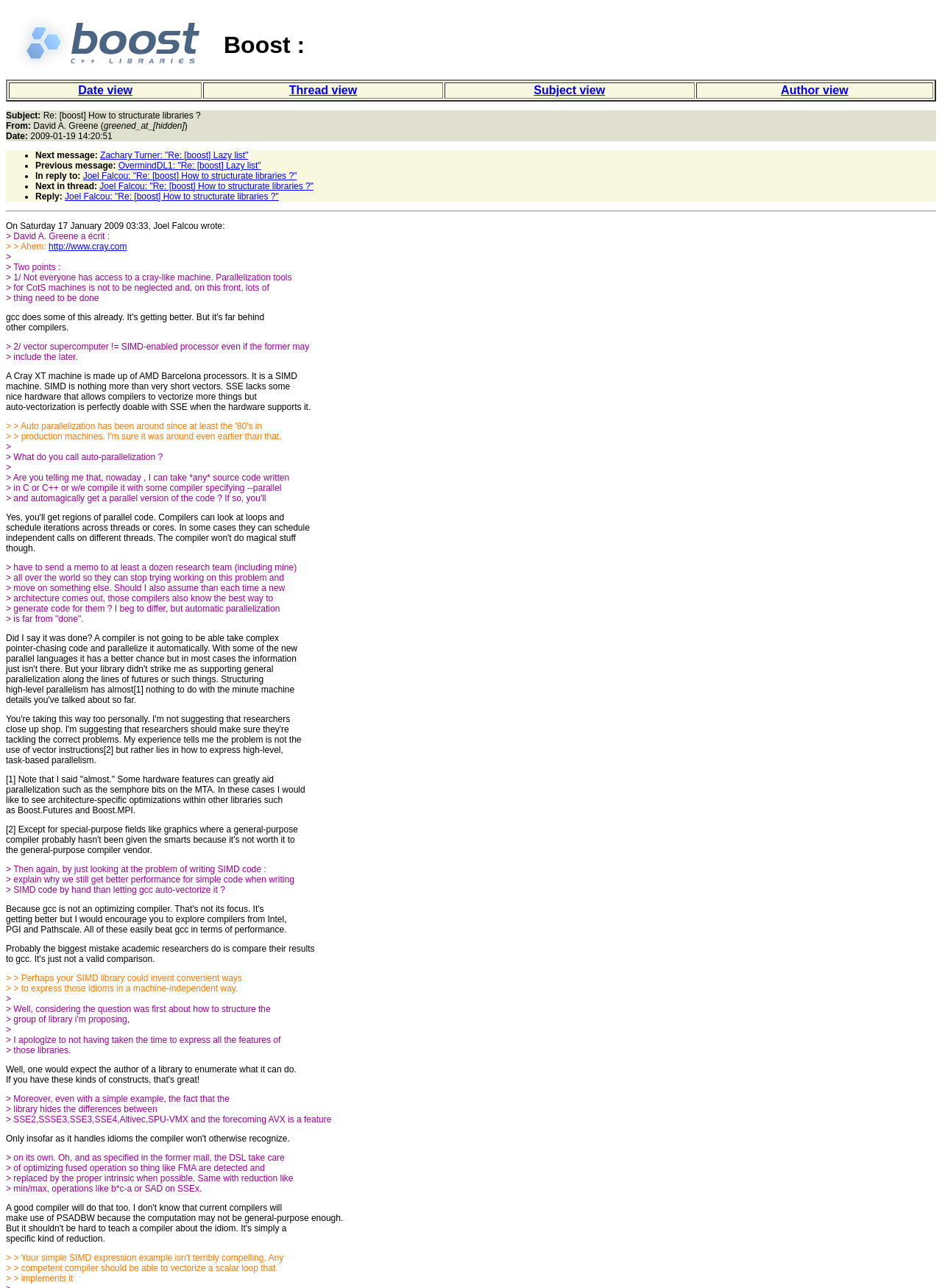Describe all the visual and textual components of the webpage comprehensively.

This webpage is a mailing list page from the Boost community, specifically a thread discussing how to structure libraries. At the top, there is a Boost logo on the left and a heading "Boost :" on the right. Below this, there are four links: "Date view", "Thread view", "Subject view", and "Author view", which allow users to sort the mailing list by different criteria.

The main content of the page is a discussion thread between several users, including David A. Greene, Joel Falcou, Zachary Turner, and OvermindDL1. The thread starts with a message from David A. Greene, followed by responses from other users. Each message is indented and marked with a bullet point, and includes the user's name, email address, and the date and time of the message.

The discussion revolves around the topic of structuring libraries, with users sharing their opinions and experiences on parallelization, vector instructions, and high-level parallelism. The conversation is technical and includes references to specific hardware and software technologies.

Throughout the page, there are several links to other messages in the thread, allowing users to navigate the conversation easily. At the bottom of the page, there is a horizontal separator line, followed by a message from Joel Falcou, which is the main content of the page.